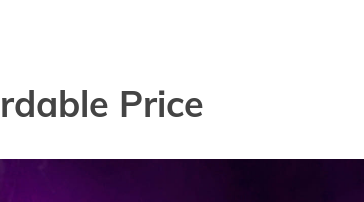Answer the question using only a single word or phrase: 
What type of products is the section likely related to?

Vaping products